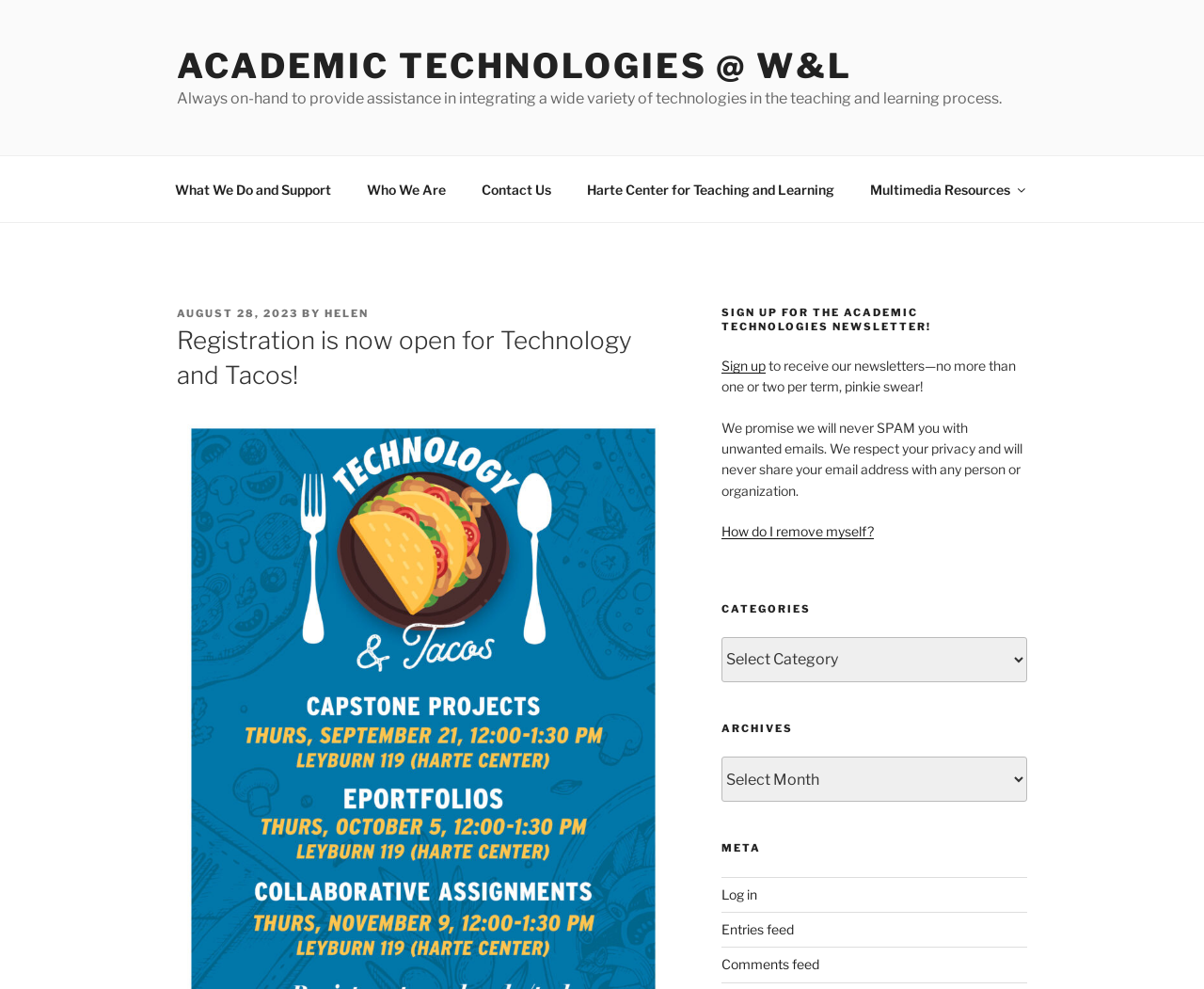Please find and give the text of the main heading on the webpage.

Registration is now open for Technology and Tacos!